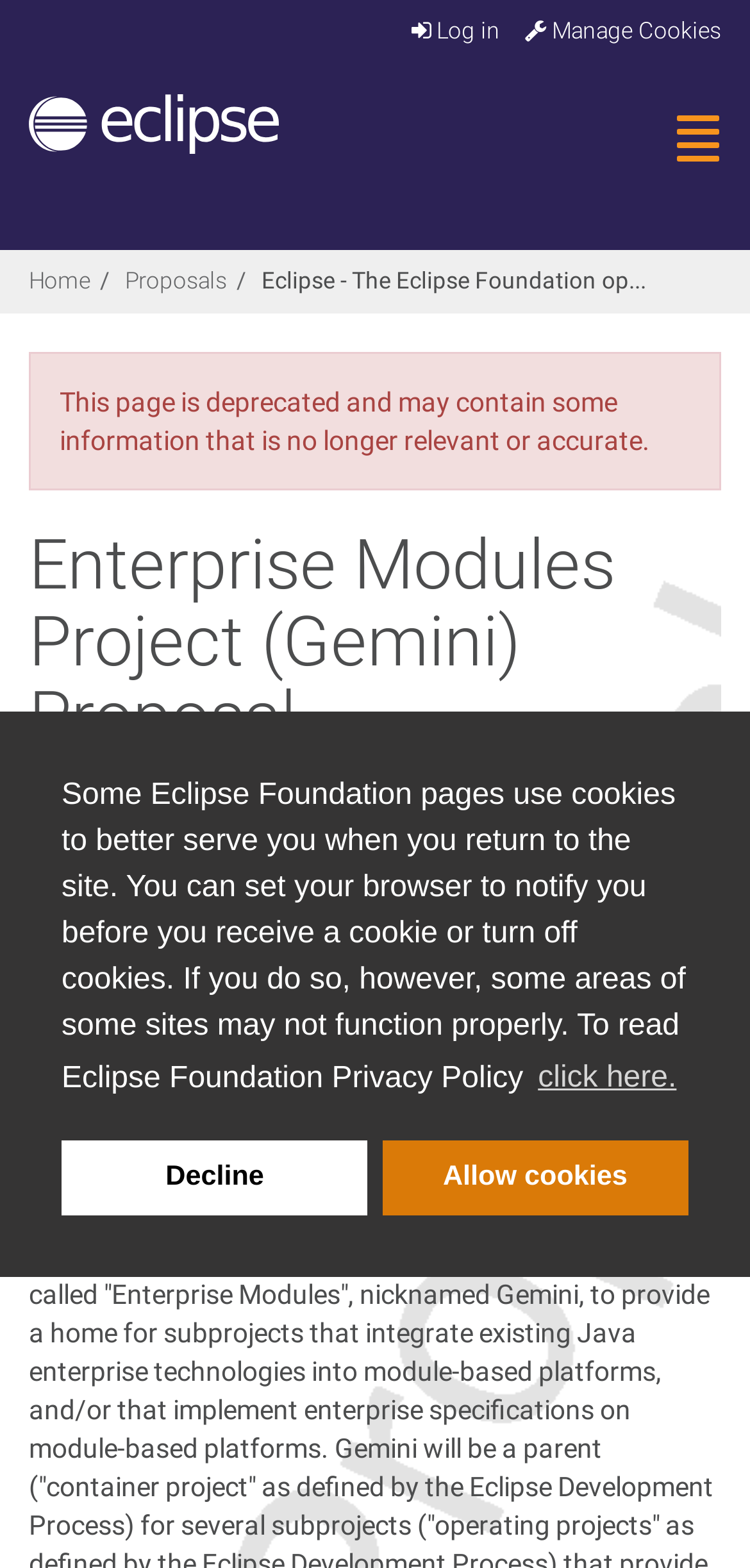Look at the image and write a detailed answer to the question: 
What is the name of the Eclipse project mentioned in the proposal?

I found the answer by reading the text 'The Enterprise Modules Project is a proposed open source project under the Eclipse Runtime Project' which mentions the Eclipse Runtime Project.